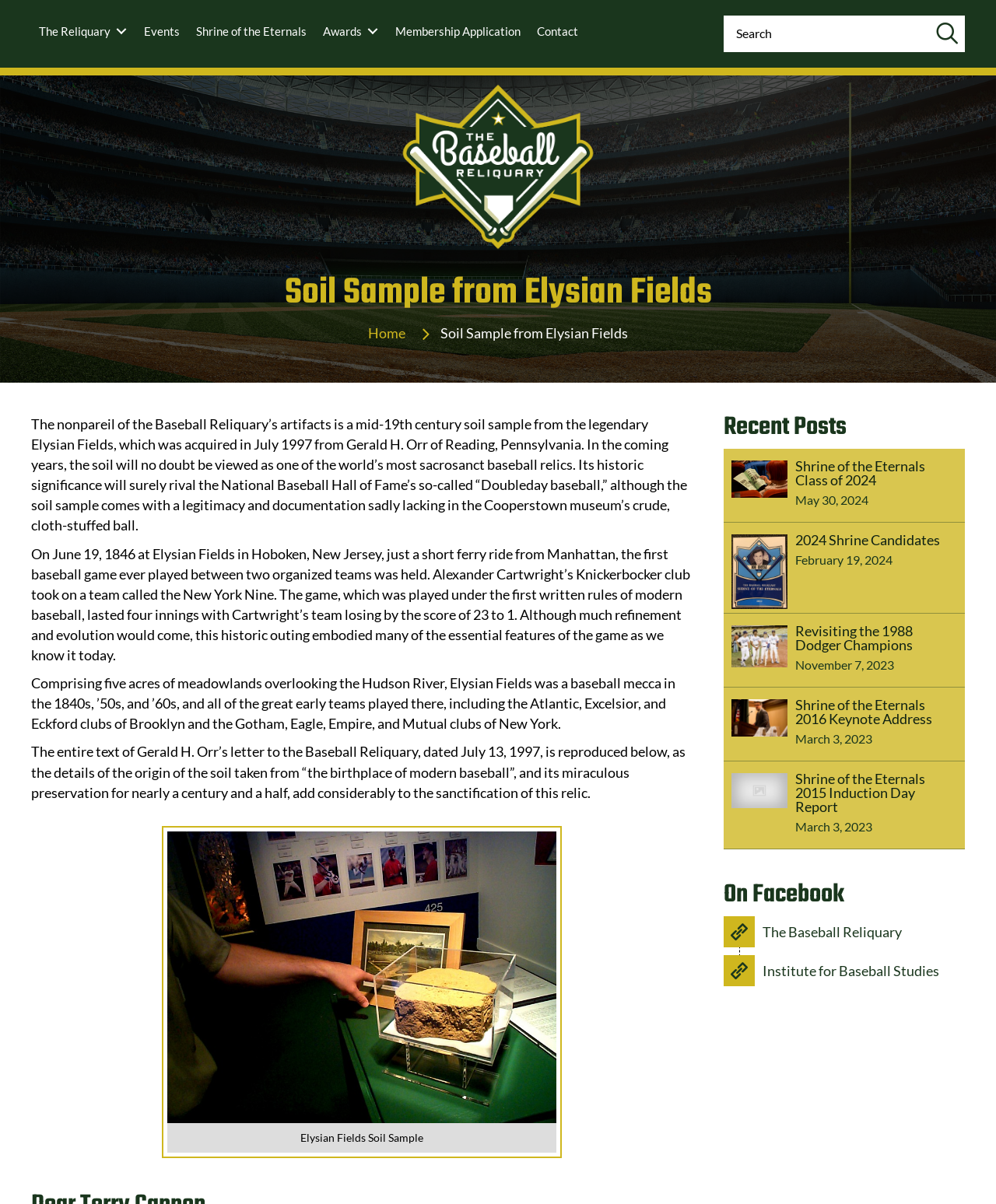Identify and provide the text content of the webpage's primary headline.

Soil Sample from Elysian Fields